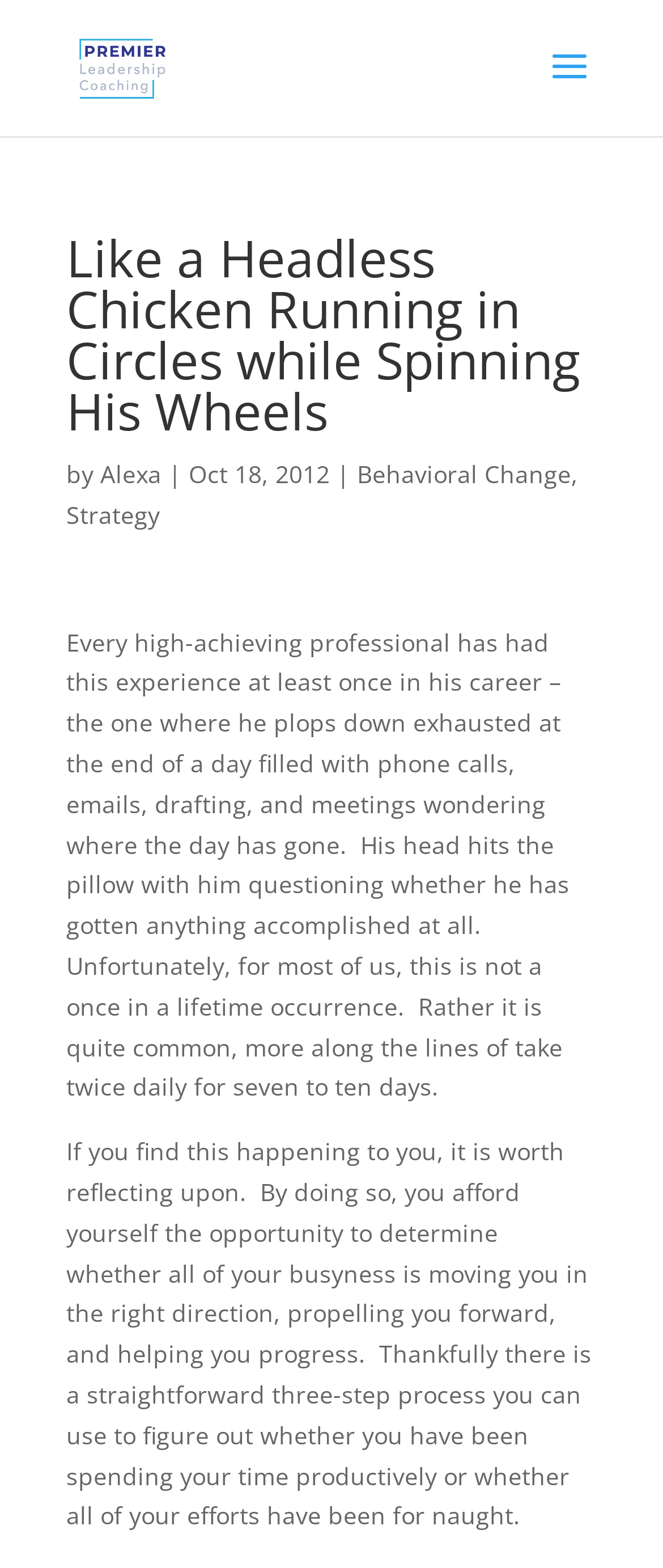Bounding box coordinates are given in the format (top-left x, top-left y, bottom-right x, bottom-right y). All values should be floating point numbers between 0 and 1. Provide the bounding box coordinate for the UI element described as: alt="Premier Leadership Coaching"

[0.11, 0.031, 0.276, 0.052]